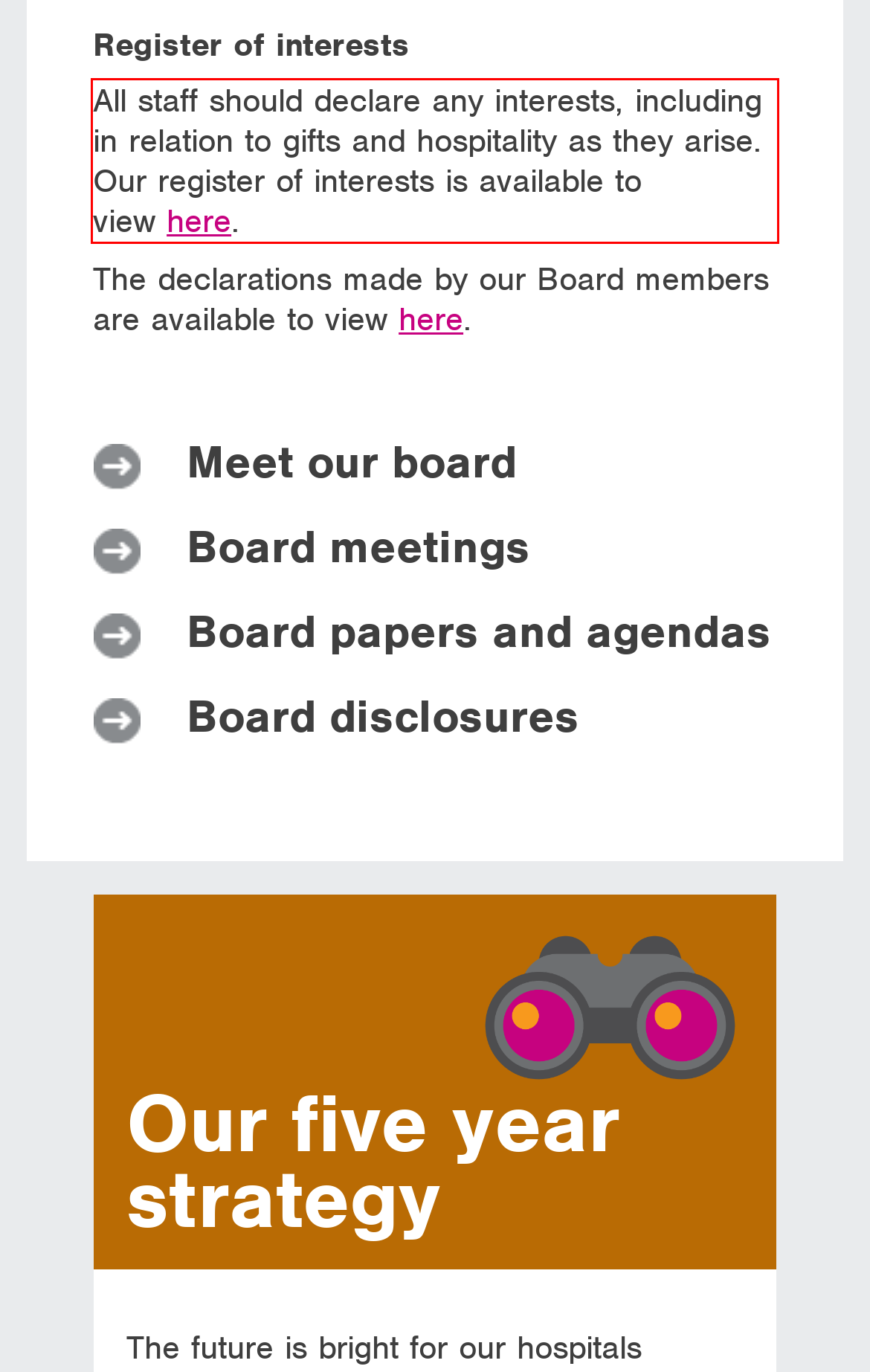Review the screenshot of the webpage and recognize the text inside the red rectangle bounding box. Provide the extracted text content.

All staff should declare any interests, including in relation to gifts and hospitality as they arise. Our register of interests is available to view here.